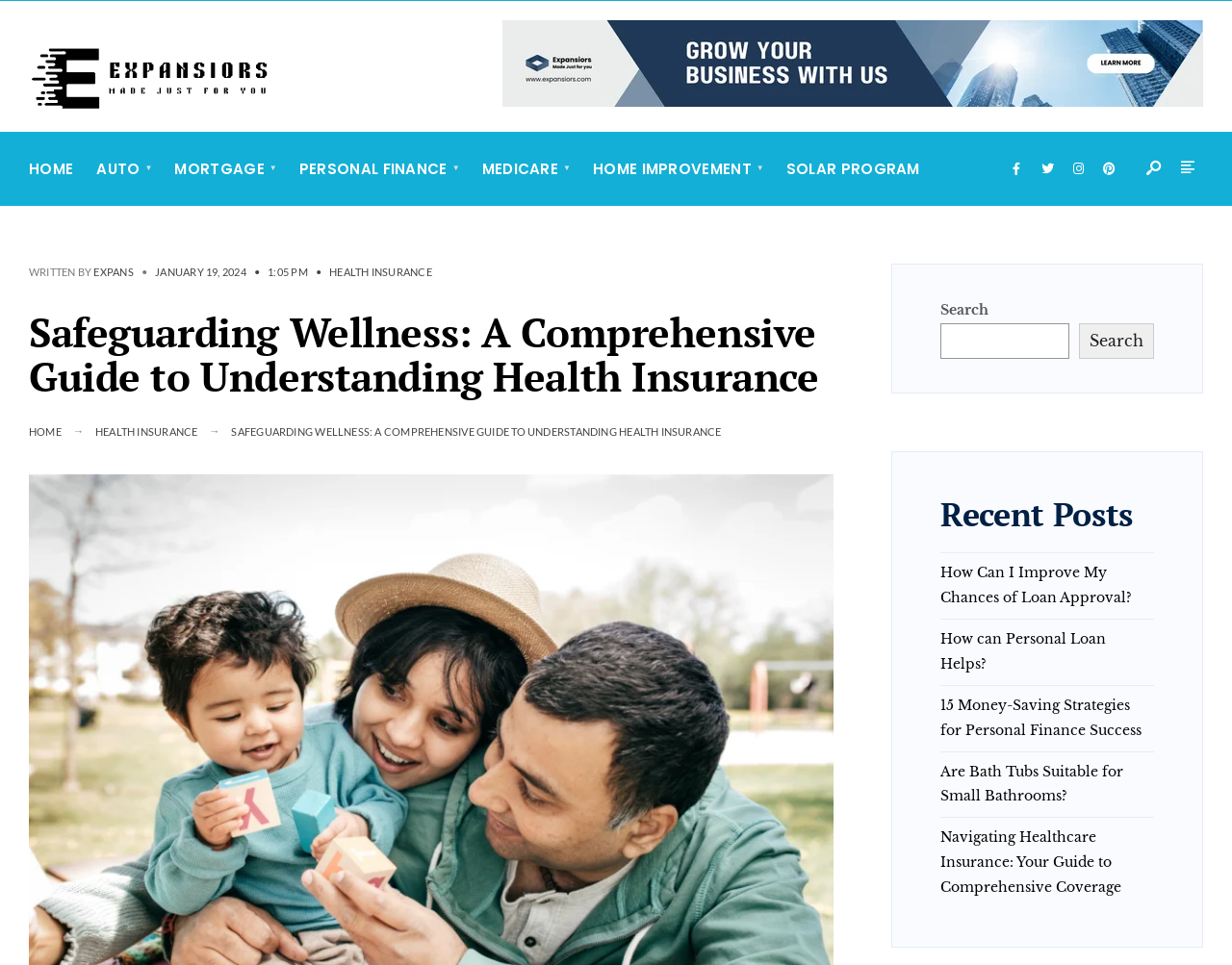Extract the main heading text from the webpage.

Safeguarding Wellness: A Comprehensive Guide to Understanding Health Insurance